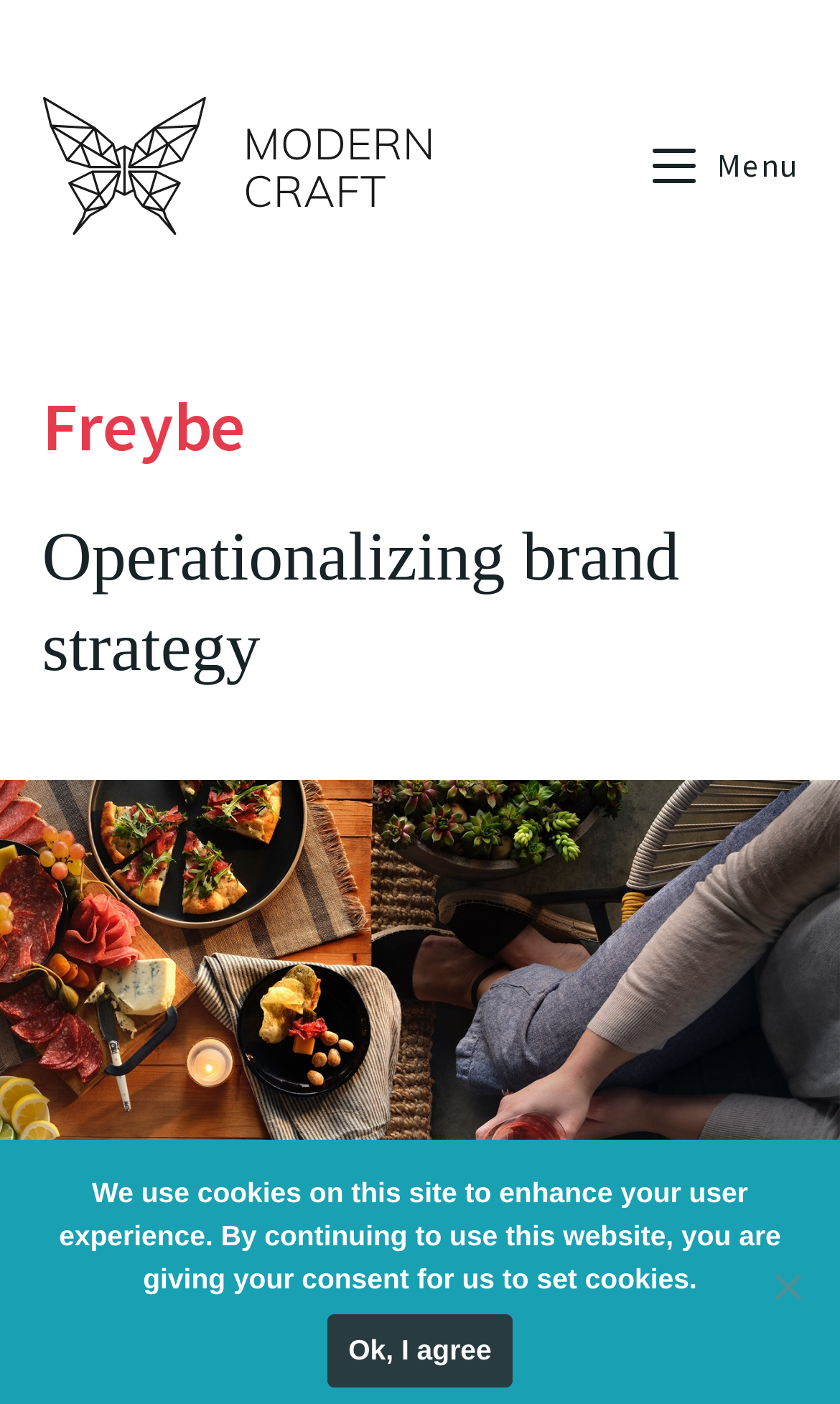Explain the webpage's layout and main content in detail.

The webpage features a prominent logo of Modern Craft at the top left corner, accompanied by a link to the same. To the top right, there is a mobile menu link. Below the logo, a heading "Freybe" is displayed, followed by a paragraph of text that reads "Operationalizing brand strategy". 

At the bottom of the page, a notification bar is present, which informs users that the website uses cookies to enhance their experience. The notification also provides an "Ok, I agree" button to consent to the use of cookies. Additionally, there is a "No" option located to the right of the notification bar.